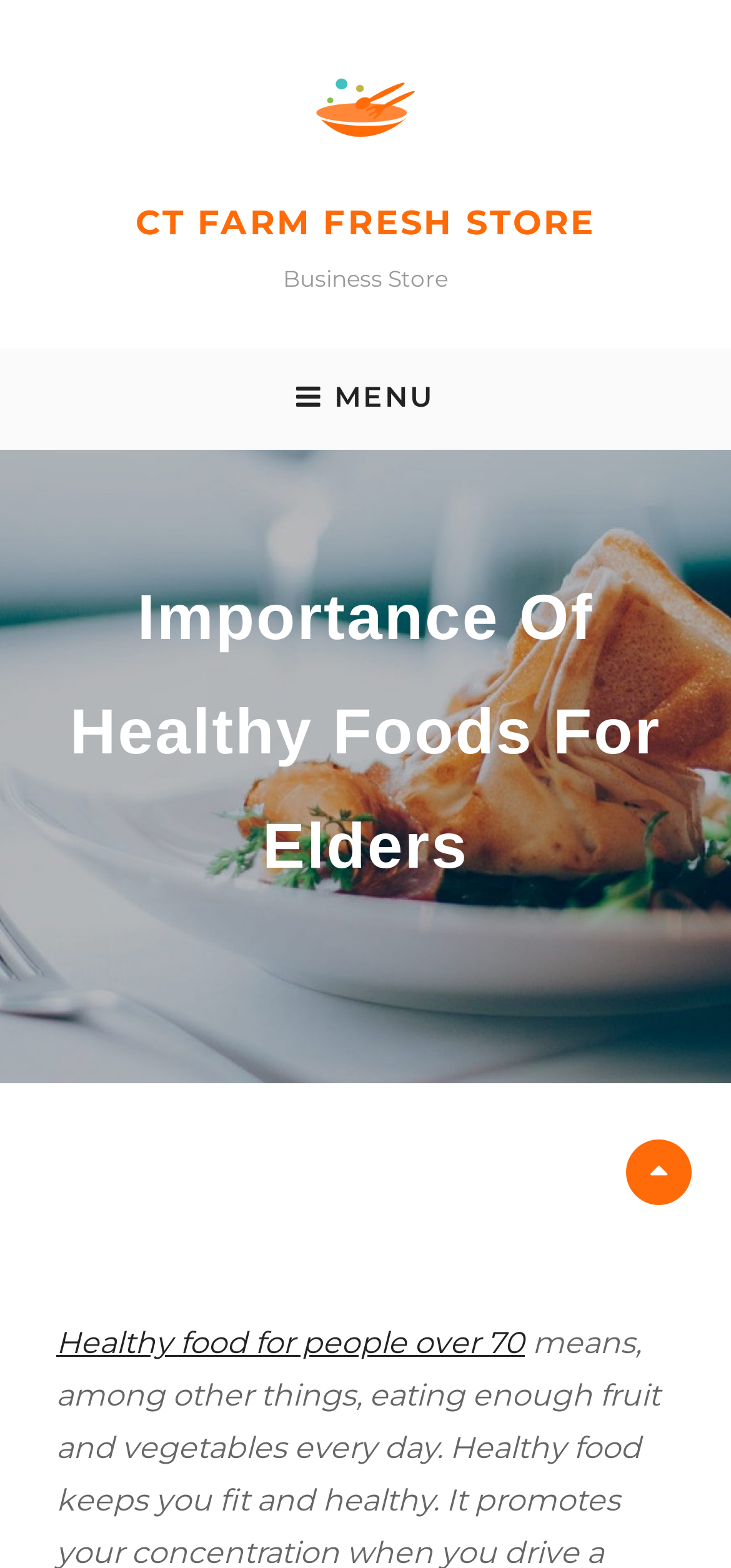Give a short answer using one word or phrase for the question:
Is the scroll up button visible?

No